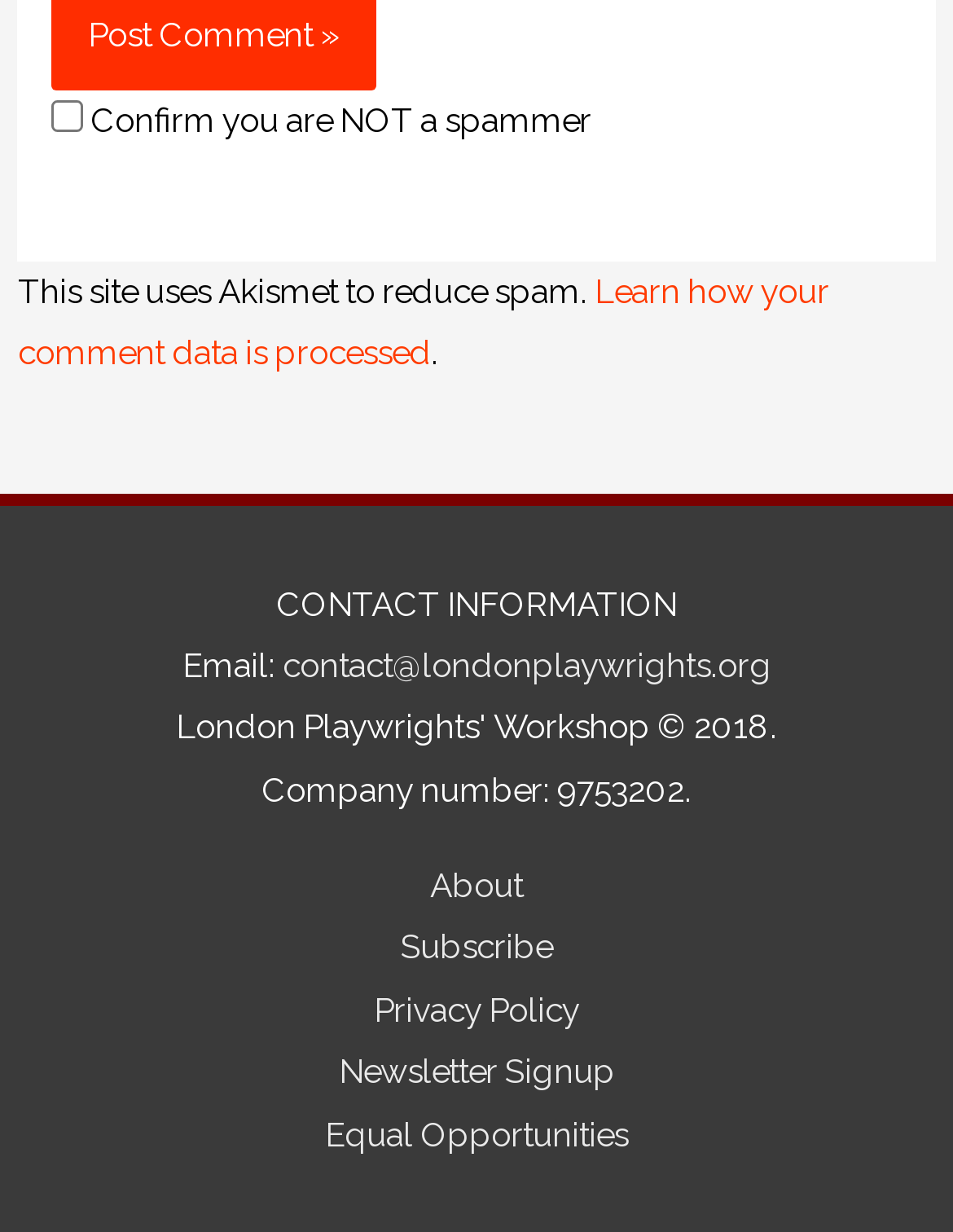Please locate the bounding box coordinates of the element that needs to be clicked to achieve the following instruction: "View the Privacy Policy". The coordinates should be four float numbers between 0 and 1, i.e., [left, top, right, bottom].

[0.392, 0.803, 0.608, 0.835]